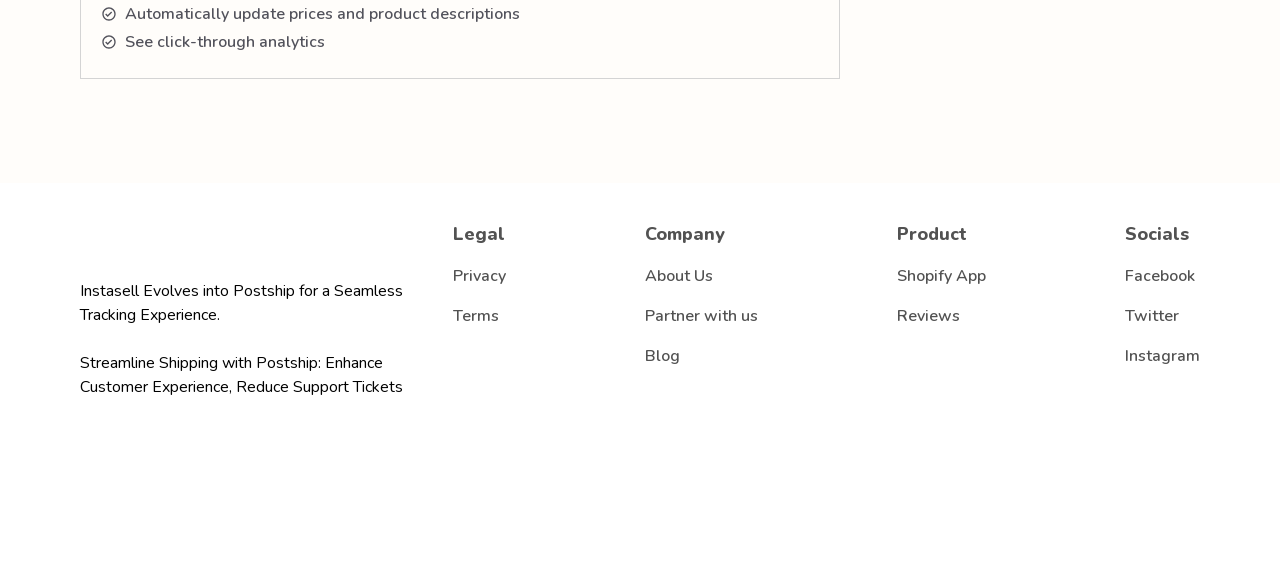Please find and report the bounding box coordinates of the element to click in order to perform the following action: "Follow Postship on Facebook". The coordinates should be expressed as four float numbers between 0 and 1, in the format [left, top, right, bottom].

[0.879, 0.452, 0.938, 0.486]